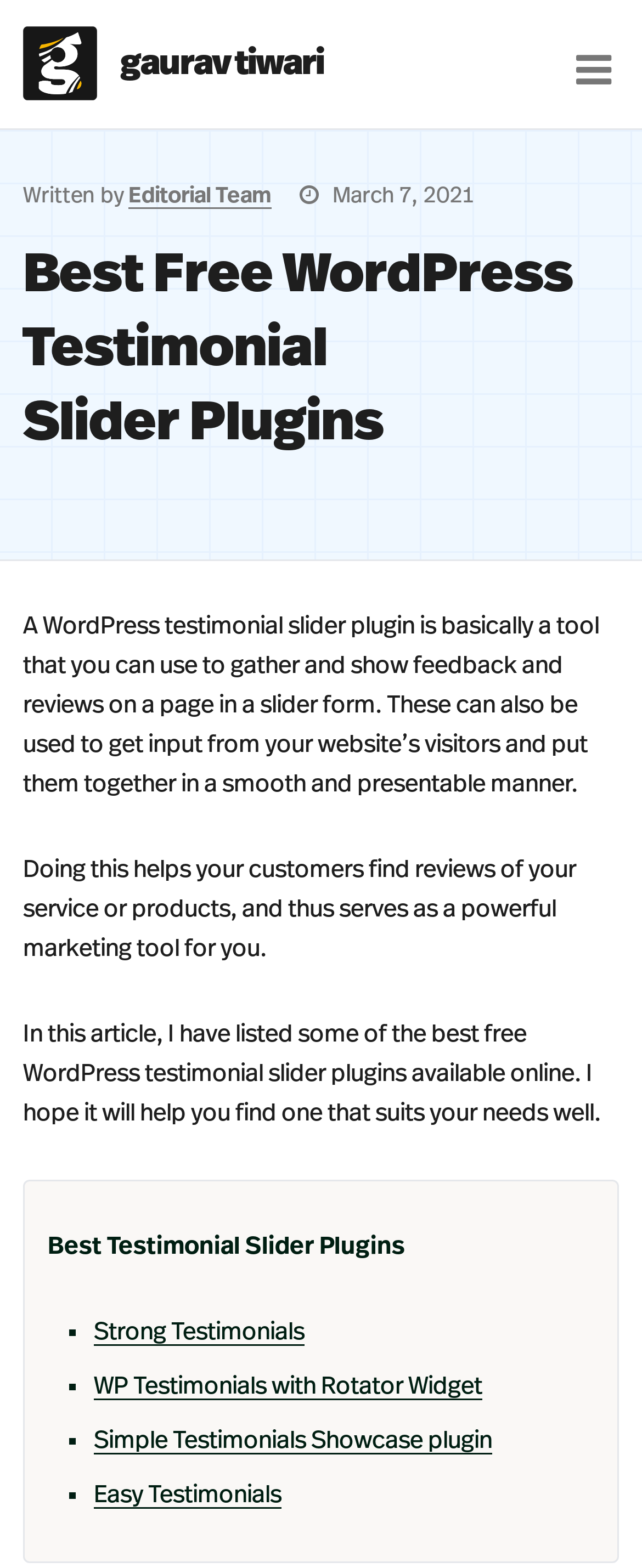Who wrote this article?
Use the screenshot to answer the question with a single word or phrase.

Editorial Team